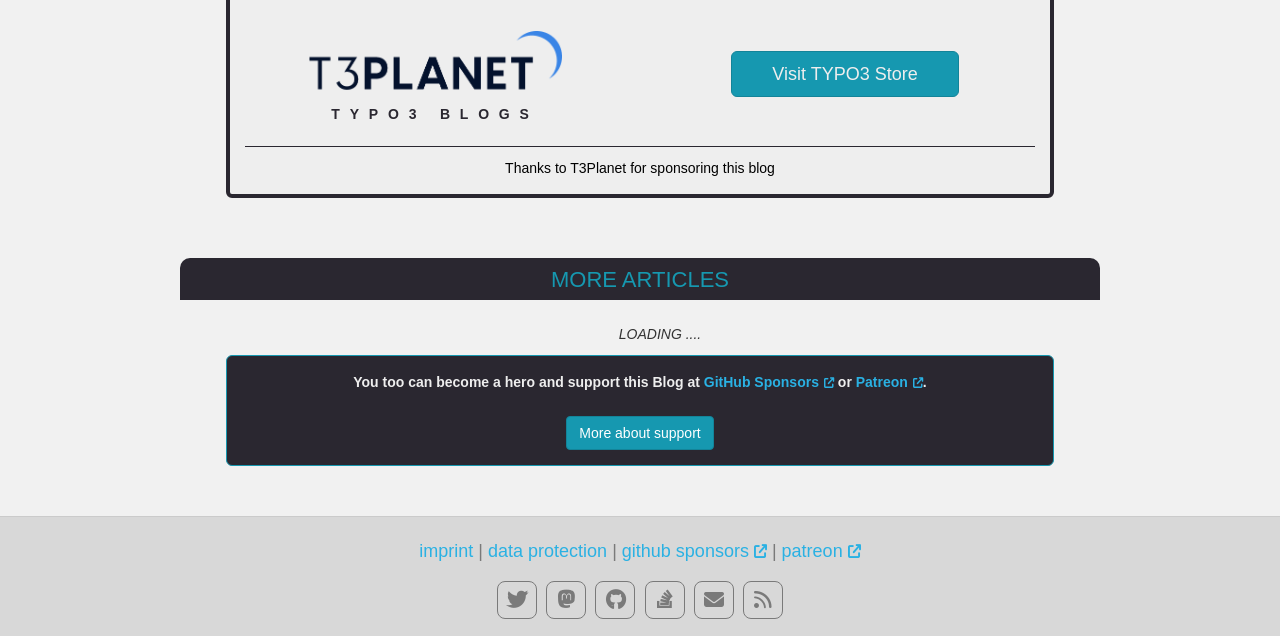What is the purpose of the 'imprint' and 'data protection' links?
Can you give a detailed and elaborate answer to the question?

The links 'imprint' and 'data protection' are found at the bottom of the webpage, which is a common location for legal information. These links likely point to pages that provide information about the blog's imprint and data protection policies.